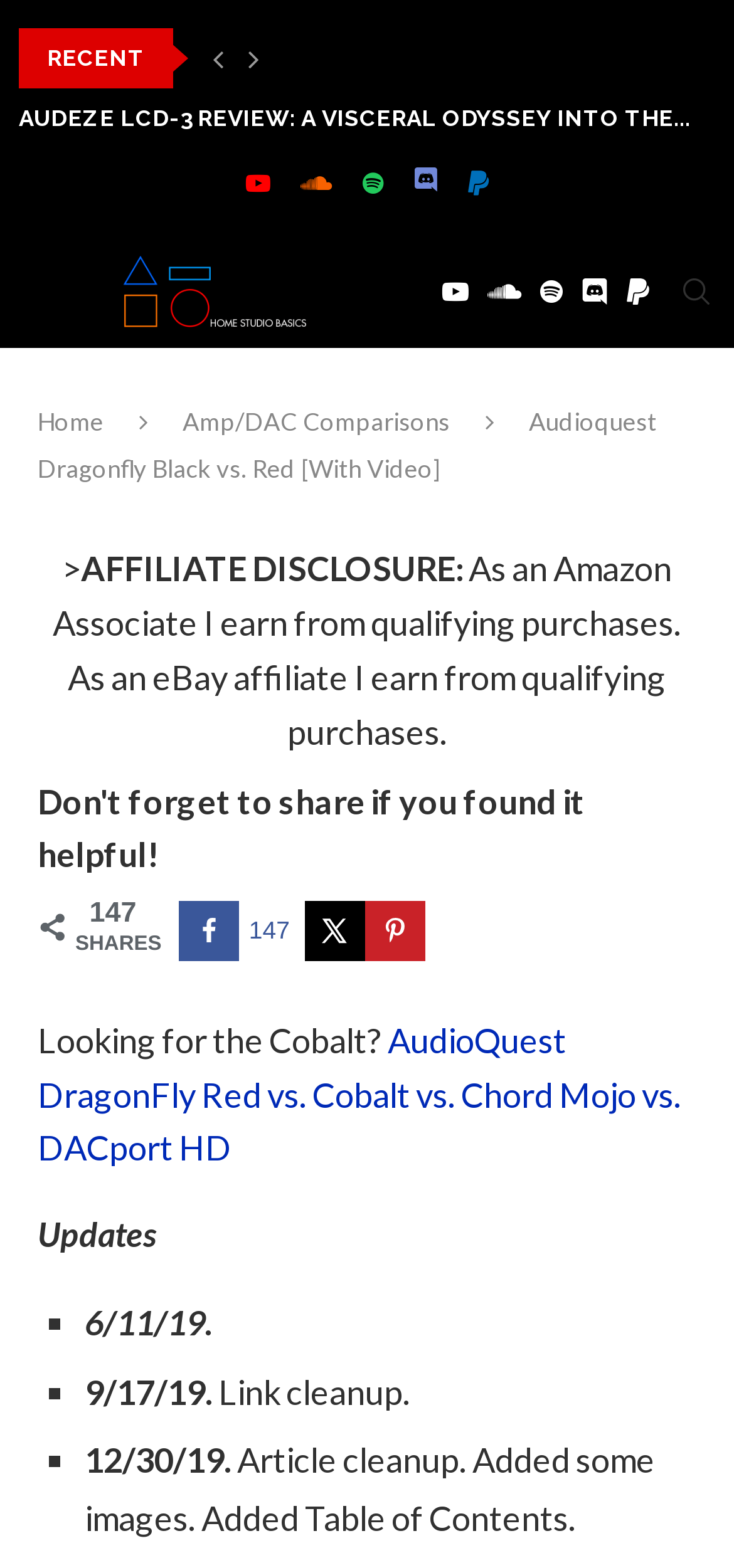Can you give a detailed response to the following question using the information from the image? What is the purpose of the 'Save to Pinterest' button?

I determined the purpose of the 'Save to Pinterest' button by looking at its location in the social media sharing section and its icon, which is a Pinterest logo. This suggests that the button allows users to save the article to their Pinterest account.